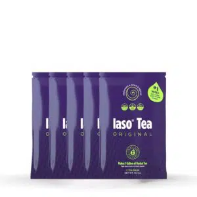Carefully observe the image and respond to the question with a detailed answer:
How many sachets are in the packaging?

The caption explicitly states that the packaging features five sachets designed for convenient brewing, which implies that there are five sachets in the packaging.